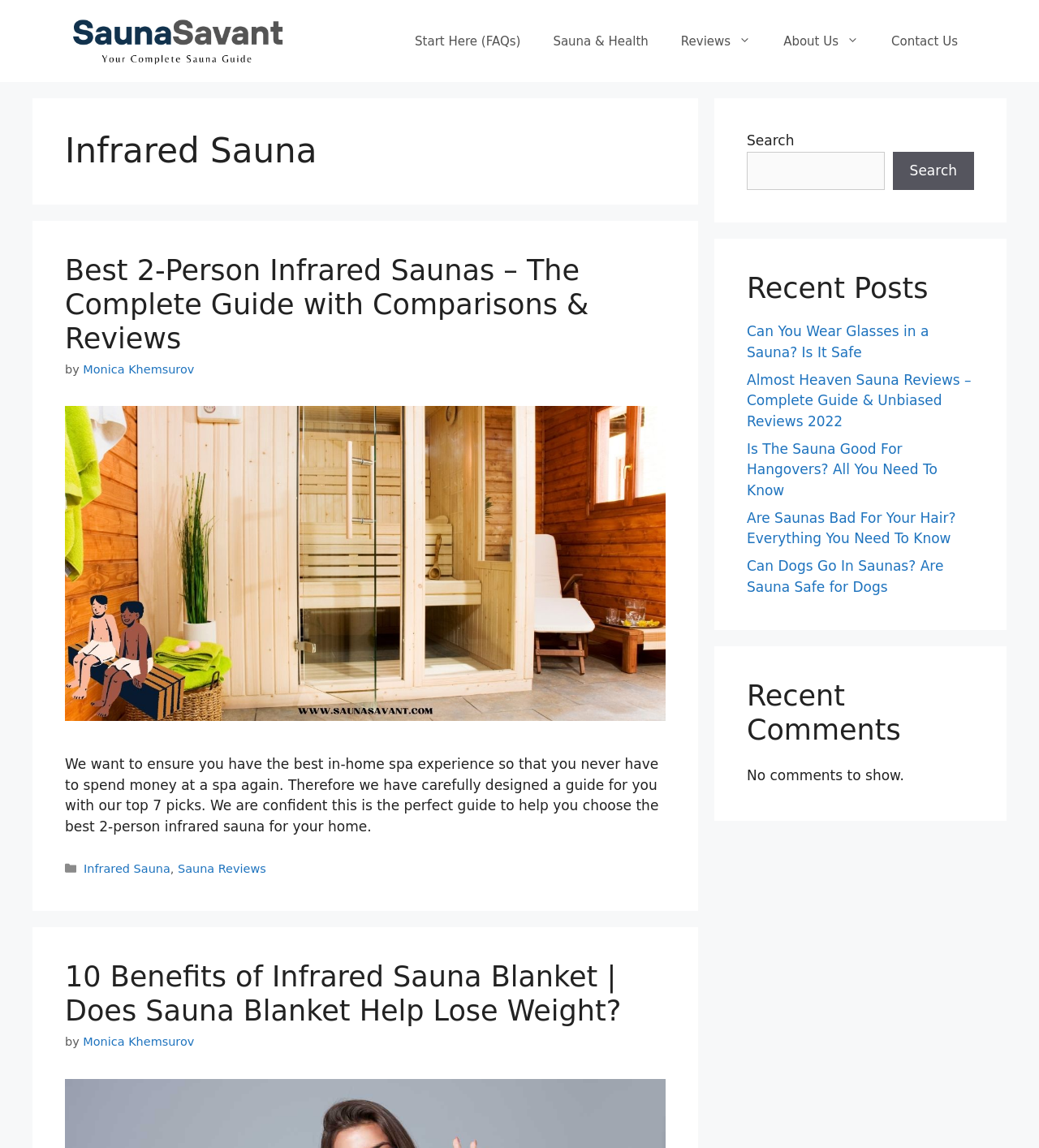Determine the bounding box coordinates of the clickable element necessary to fulfill the instruction: "Click on the 'Start Here (FAQs)' link". Provide the coordinates as four float numbers within the 0 to 1 range, i.e., [left, top, right, bottom].

[0.384, 0.015, 0.517, 0.057]